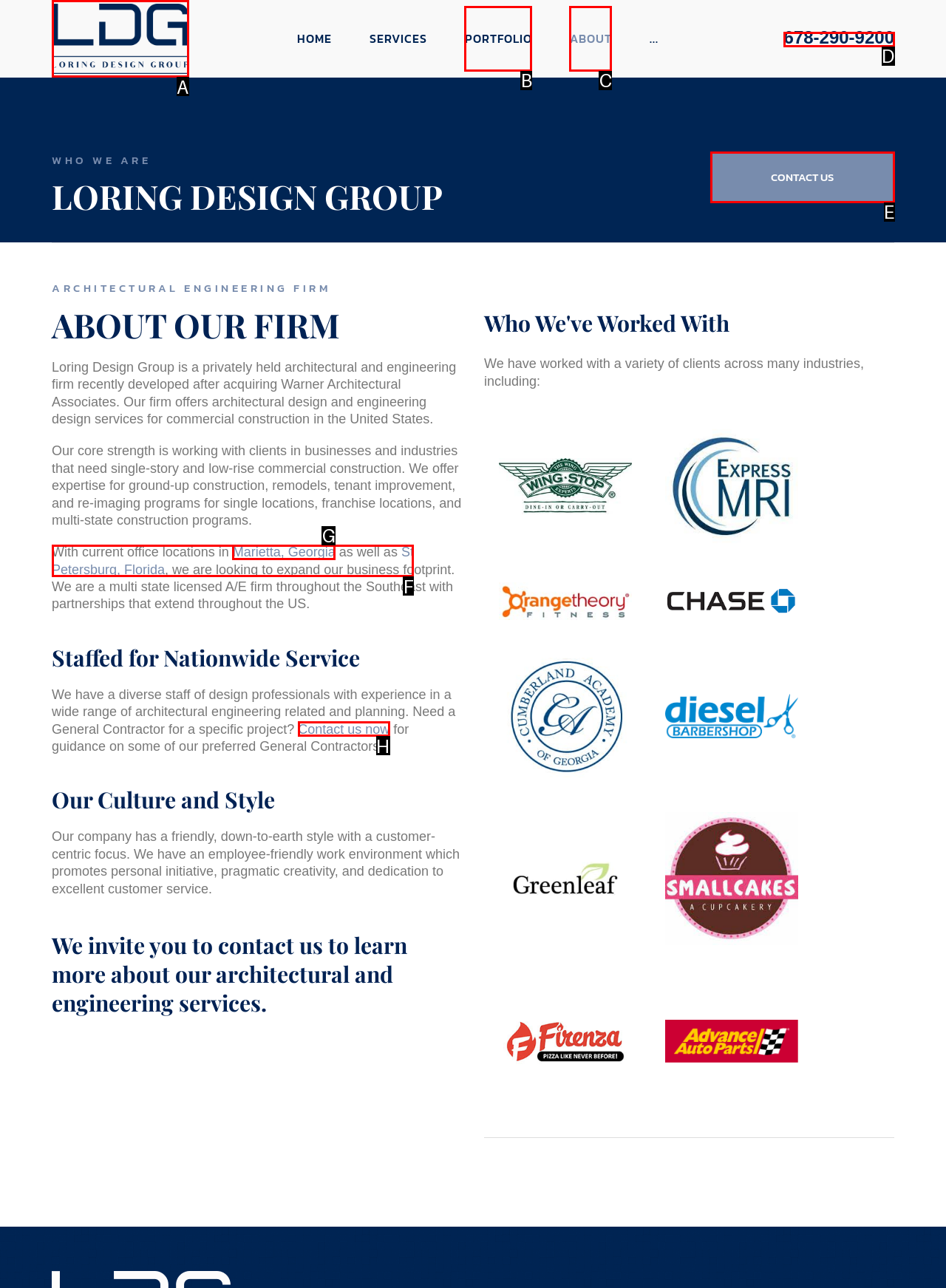Select the UI element that should be clicked to execute the following task: Click the Contact us now link
Provide the letter of the correct choice from the given options.

H